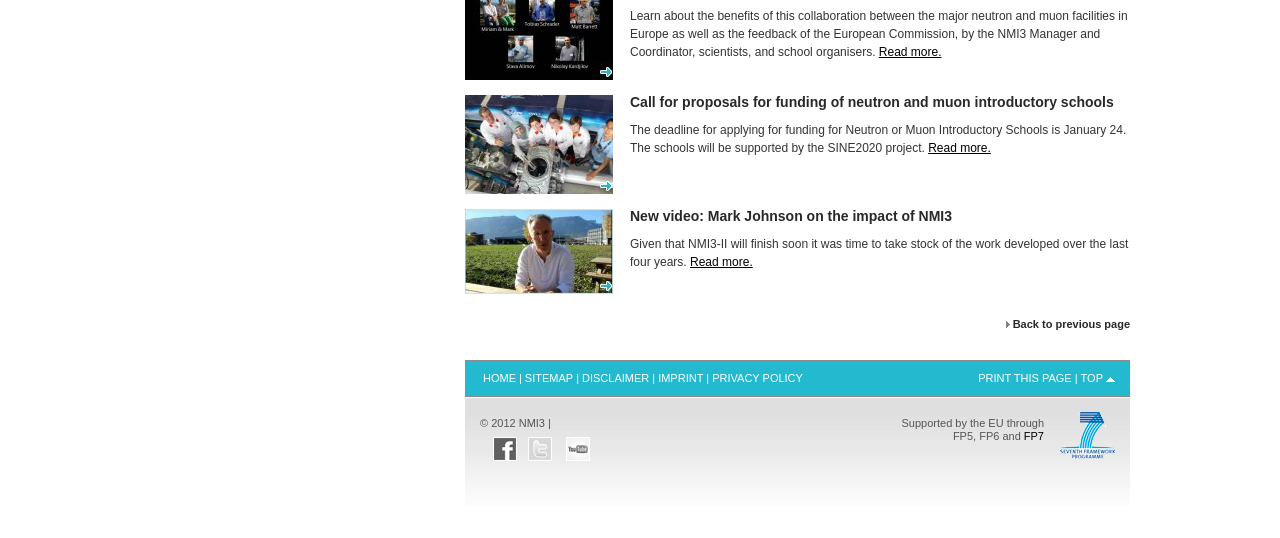What is the topic of the new video?
Using the details shown in the screenshot, provide a comprehensive answer to the question.

I found the answer by looking at the heading element with bounding box coordinates [0.363, 0.389, 0.883, 0.417] which says 'New video: Mark Johnson on the impact of NMI3'.